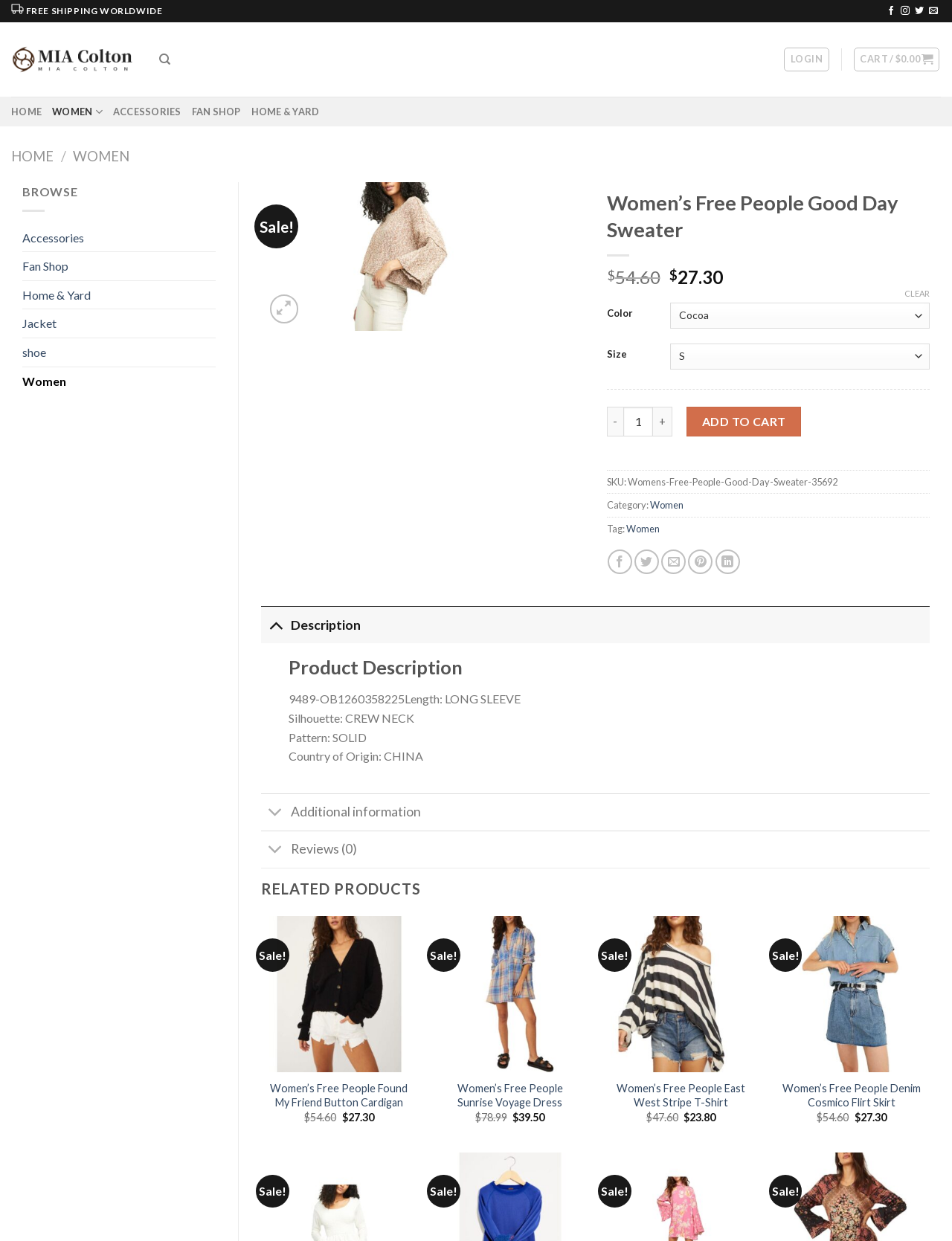Provide the bounding box coordinates of the section that needs to be clicked to accomplish the following instruction: "Add the product to the cart."

[0.721, 0.327, 0.841, 0.352]